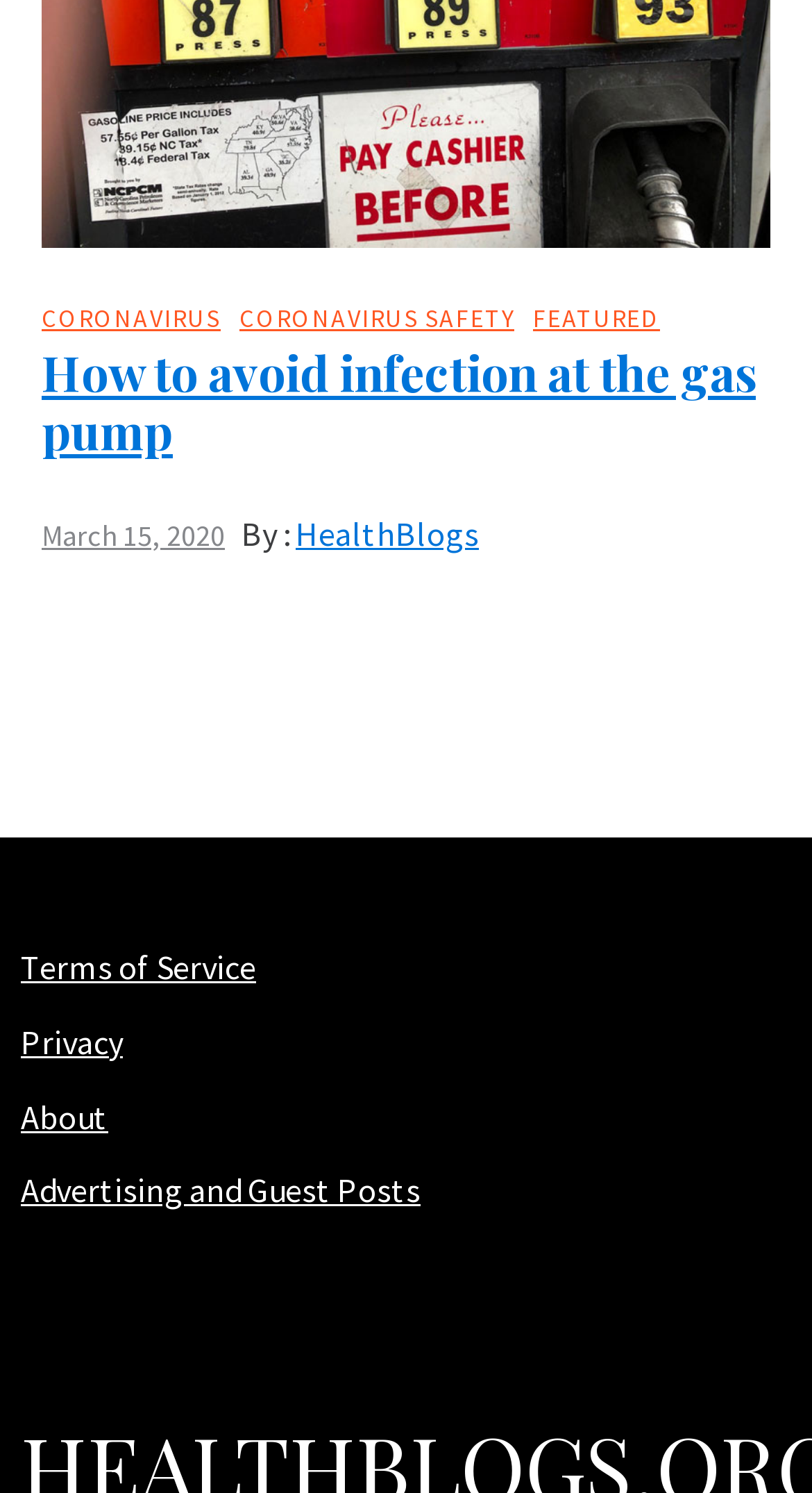Find the bounding box coordinates of the clickable area required to complete the following action: "Learn how to avoid infection at the gas pump".

[0.051, 0.227, 0.931, 0.309]